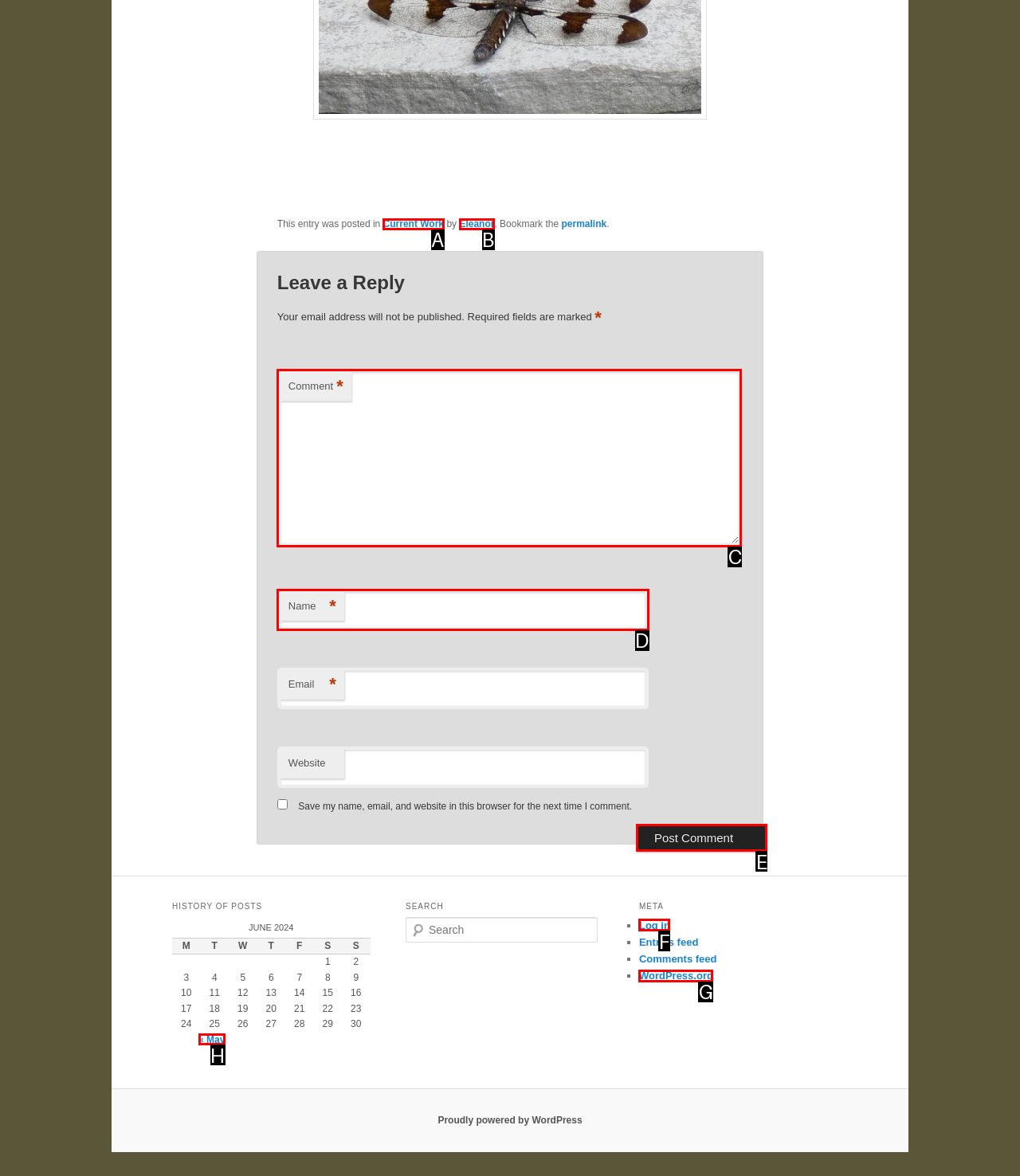Point out the option that needs to be clicked to fulfill the following instruction: Post your comment
Answer with the letter of the appropriate choice from the listed options.

E